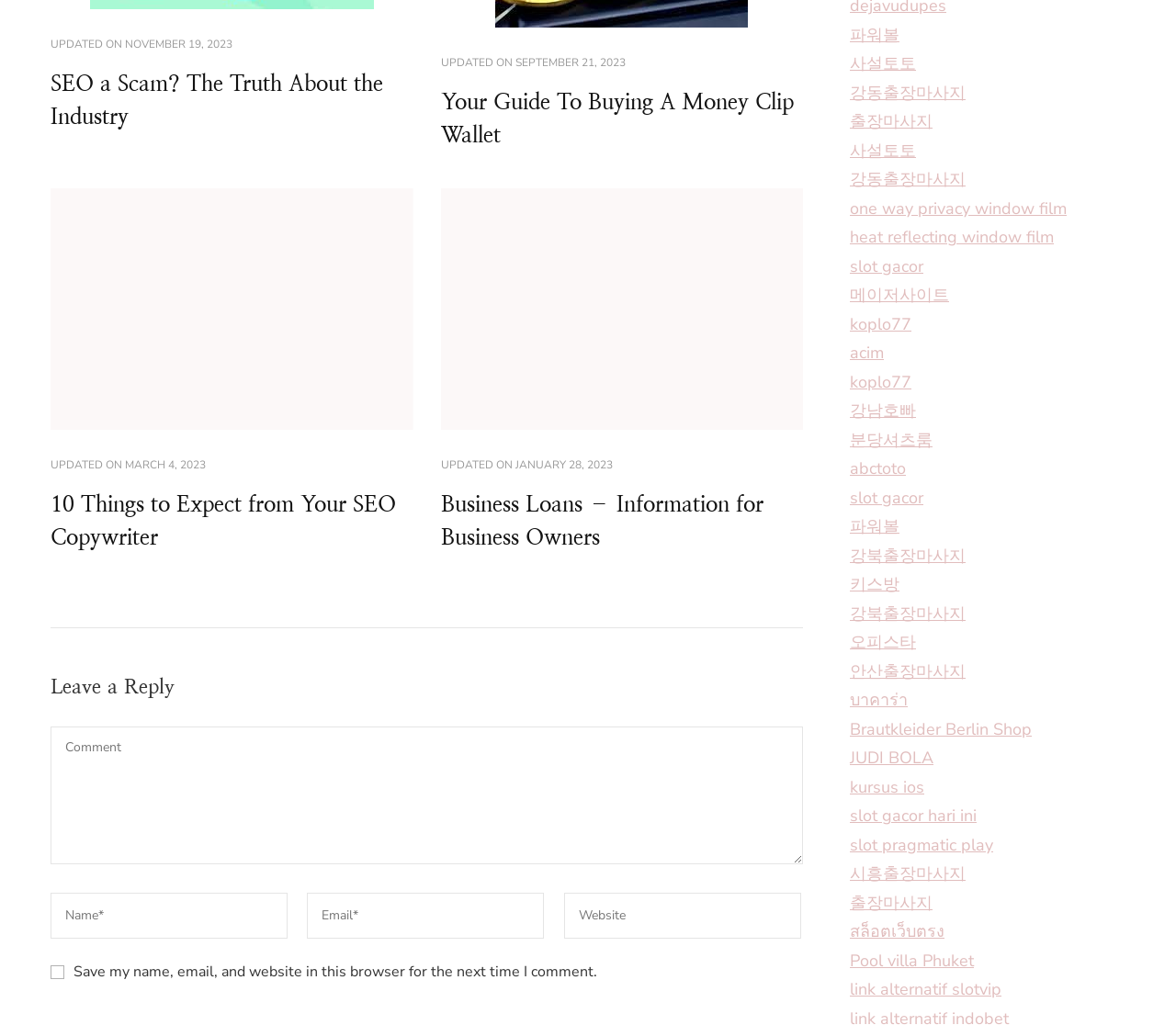Please locate the bounding box coordinates of the element that should be clicked to complete the given instruction: "Click the link to read '10 Things to Expect from Your SEO Copywriter'".

[0.043, 0.479, 0.337, 0.536]